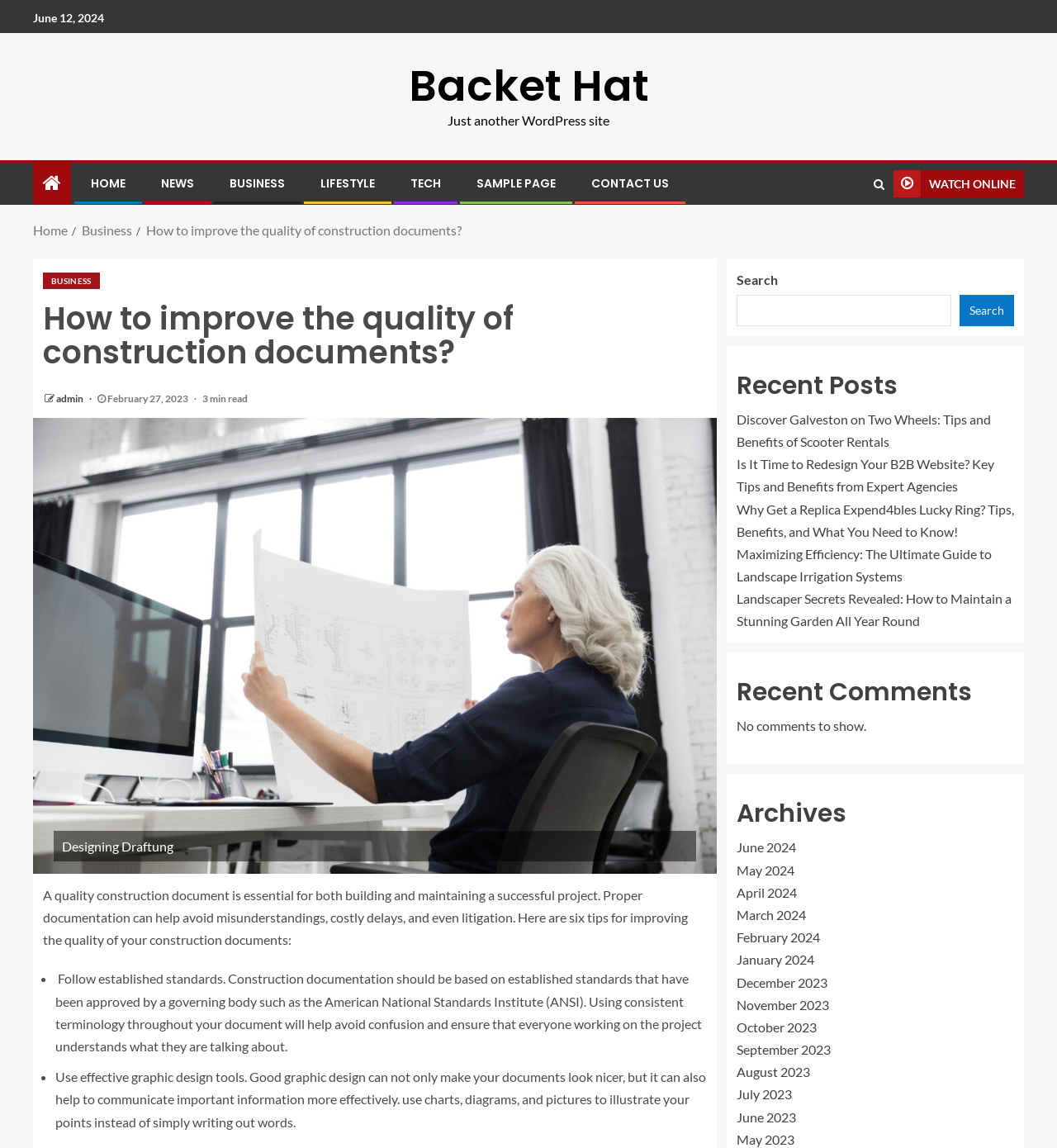Locate the bounding box coordinates of the clickable element to fulfill the following instruction: "Click on the 'HOME' link". Provide the coordinates as four float numbers between 0 and 1 in the format [left, top, right, bottom].

[0.086, 0.153, 0.119, 0.167]